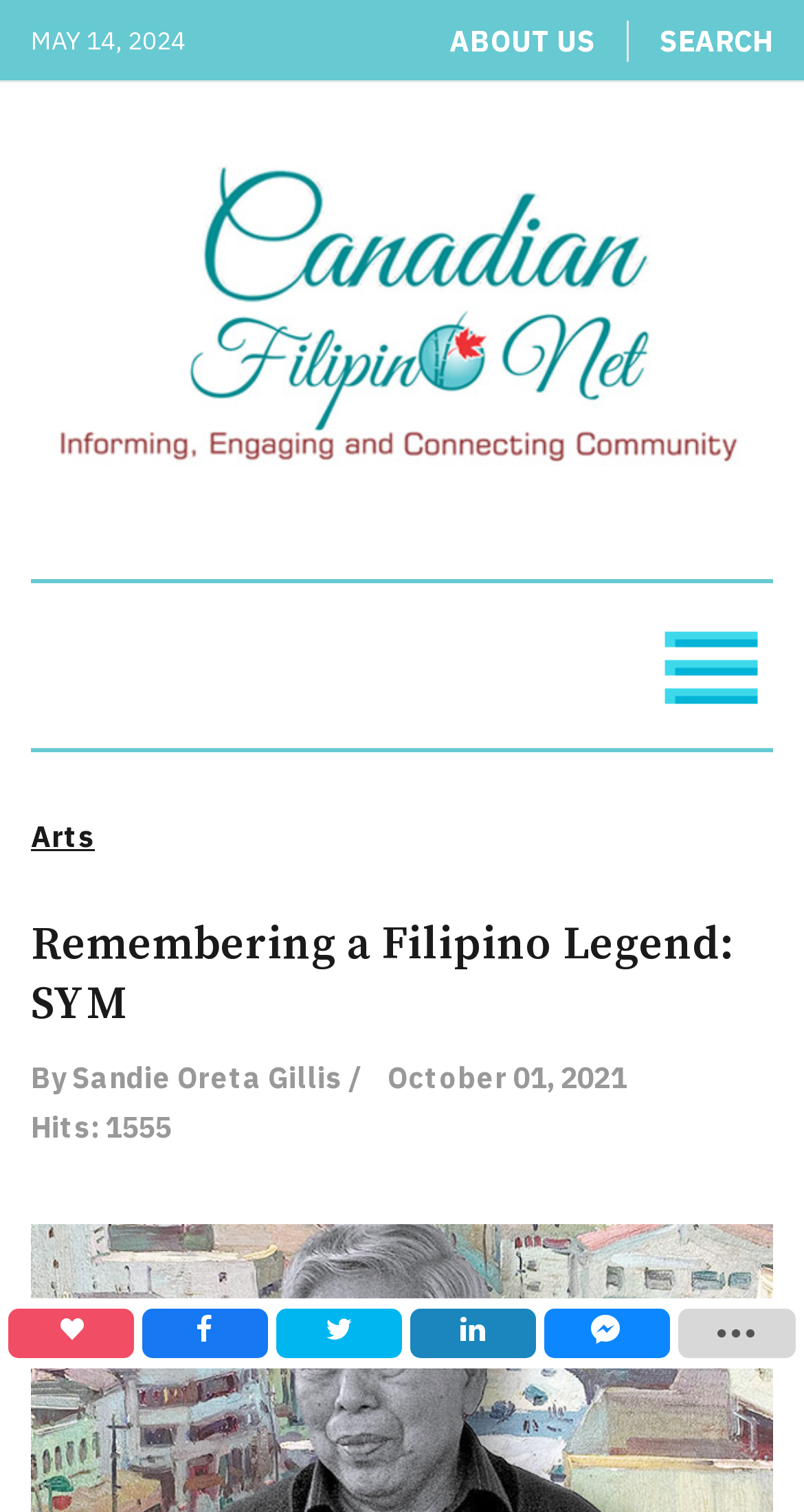Please respond to the question using a single word or phrase:
How many social media links are at the bottom of the page?

6